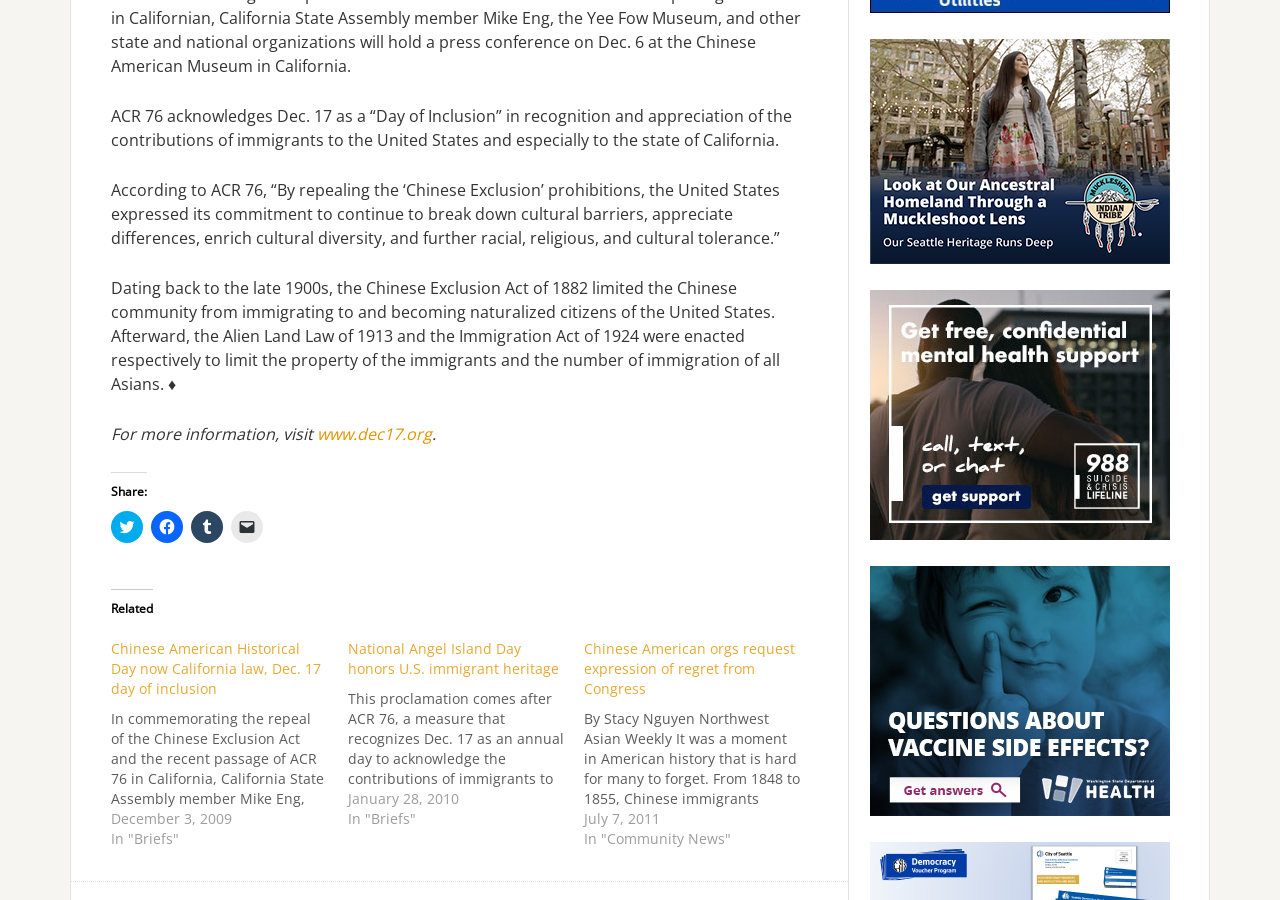Bounding box coordinates are to be given in the format (top-left x, top-left y, bottom-right x, bottom-right y). All values must be floating point numbers between 0 and 1. Provide the bounding box coordinate for the UI element described as: alt="MIT_Summer_MuckleshootLens"

[0.68, 0.27, 0.914, 0.294]